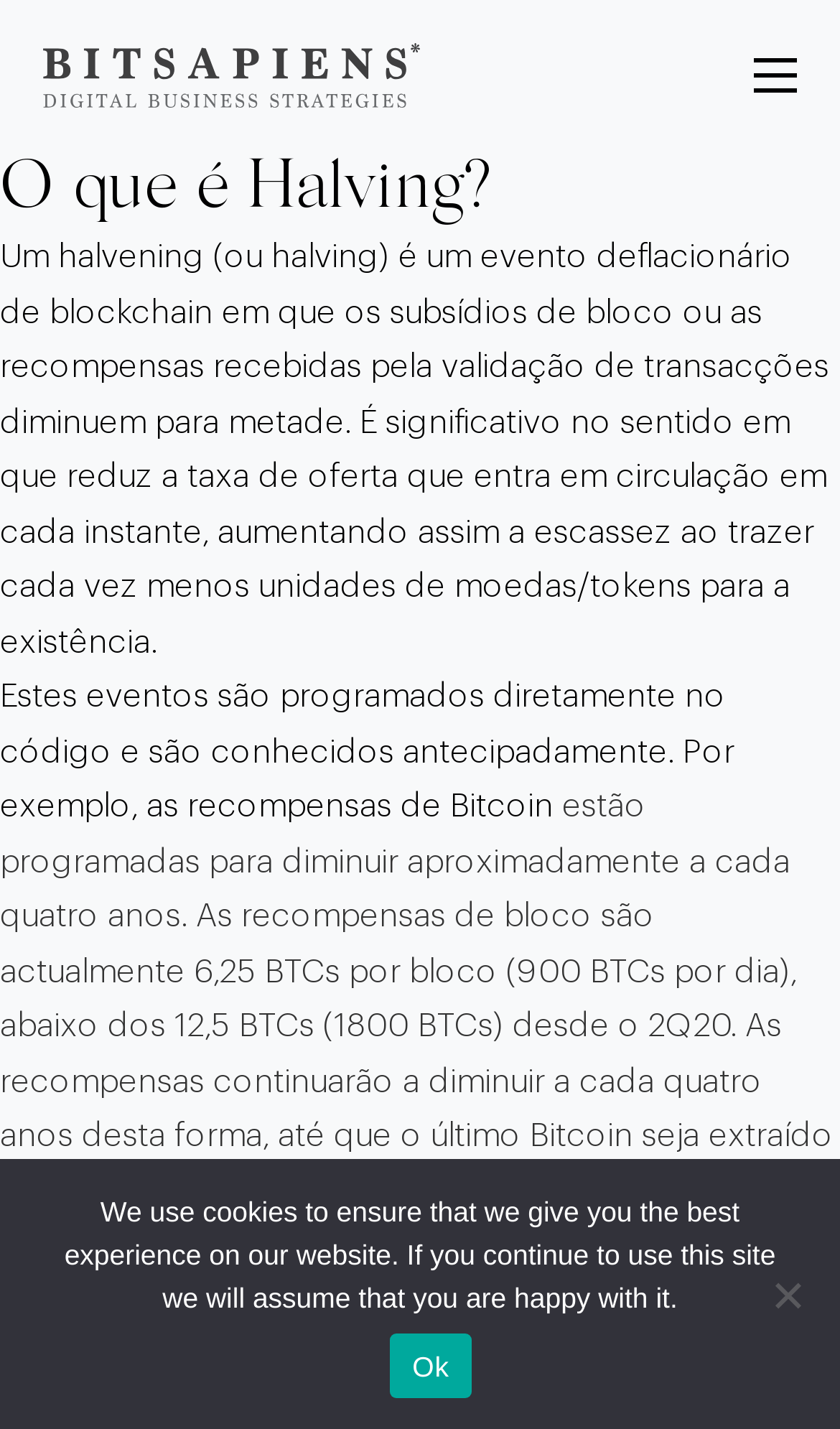Where is the link to 'blockchain' located?
Please answer the question with a detailed and comprehensive explanation.

Based on the bounding box coordinates, the link to 'blockchain' is located at [0.059, 0.208, 0.264, 0.23], which indicates that it is positioned at the top-left section of the webpage.